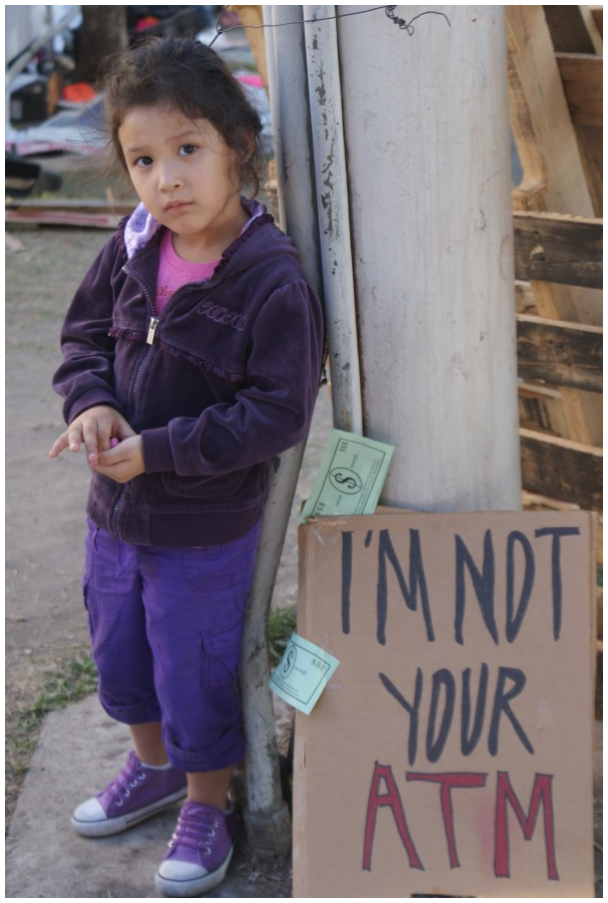What is the date when the photograph was taken?
From the image, respond using a single word or phrase.

October 16, 2011